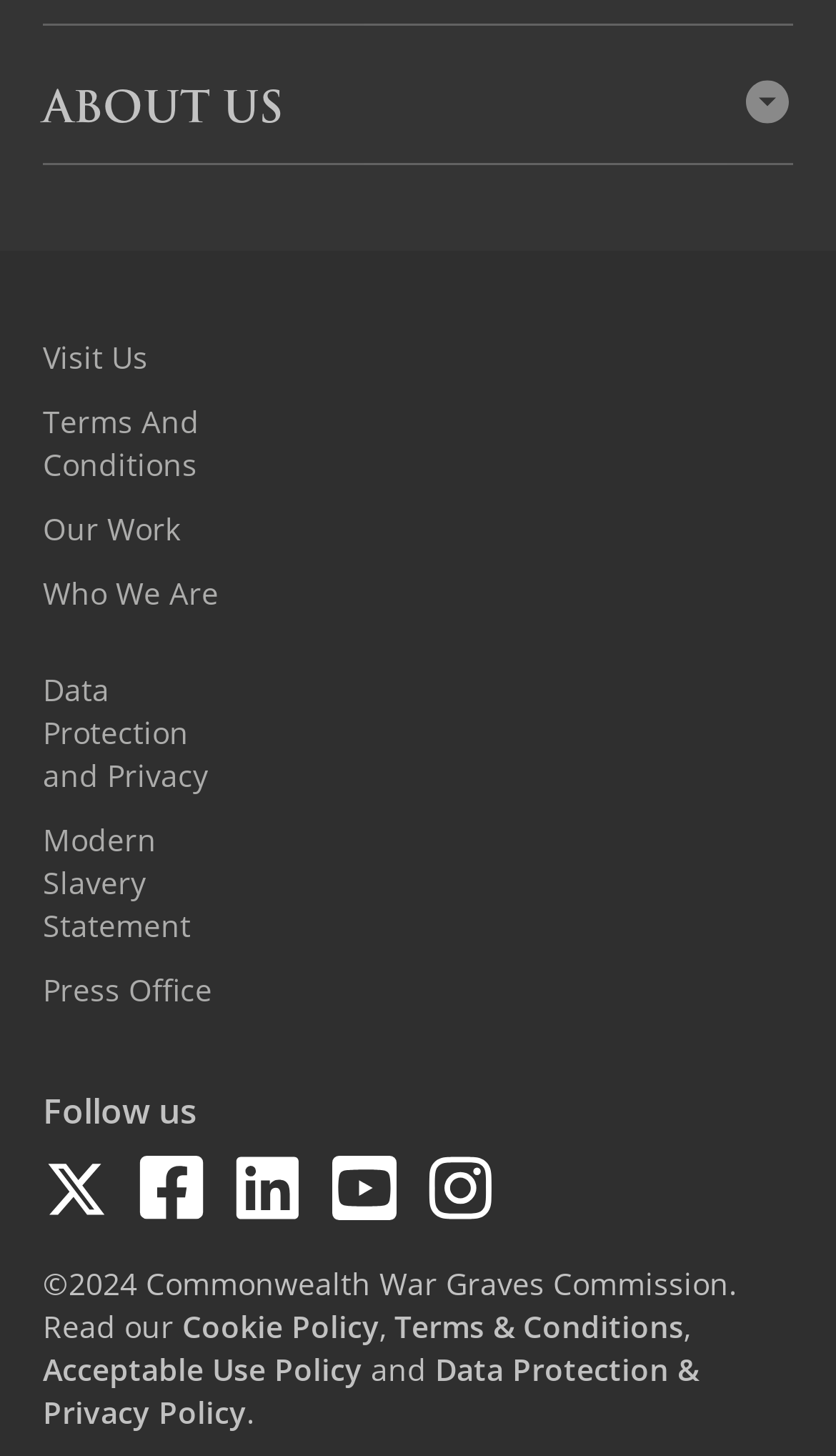What type of information is available in the 'ABOUT US' section?
Provide a well-explained and detailed answer to the question.

The 'ABOUT US' section is likely to provide information about the foundation and work of the Commonwealth War Graves Commission, including its history, mission, and activities, based on the context of the website.